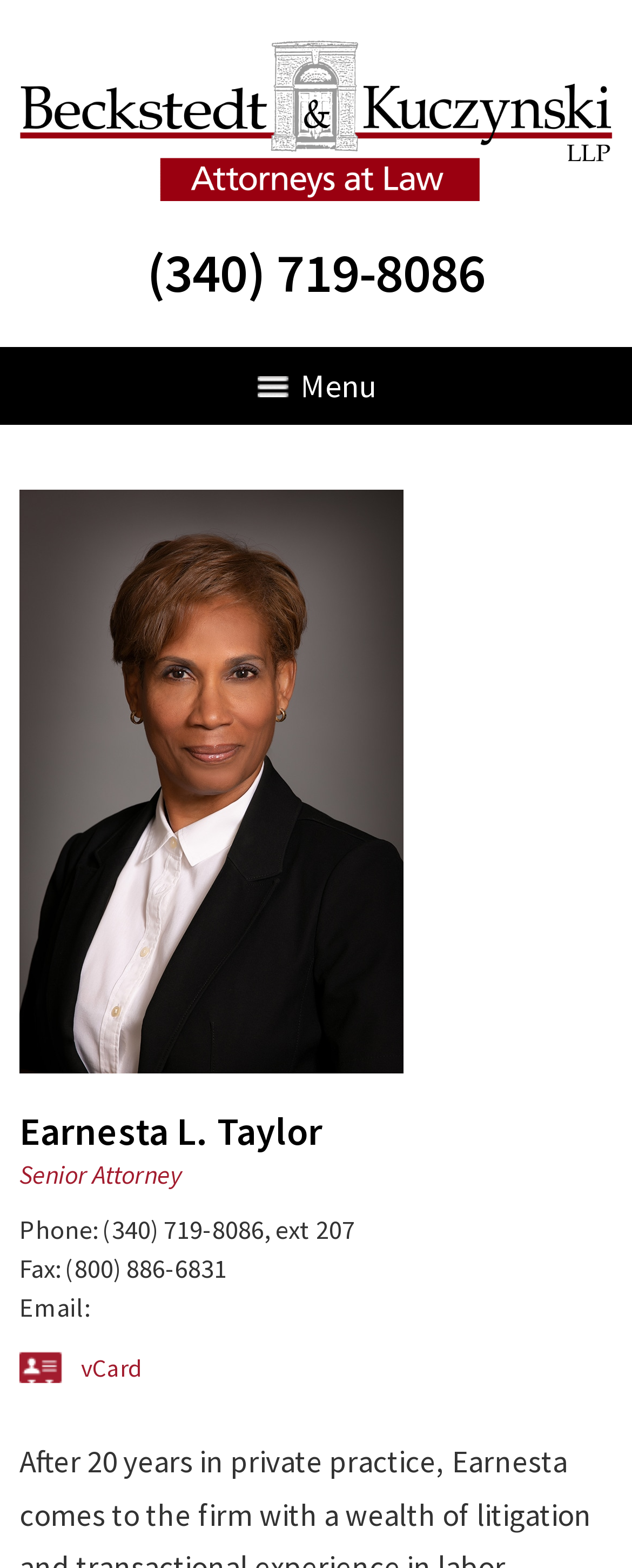Determine the title of the webpage and give its text content.

Earnesta L. Taylor